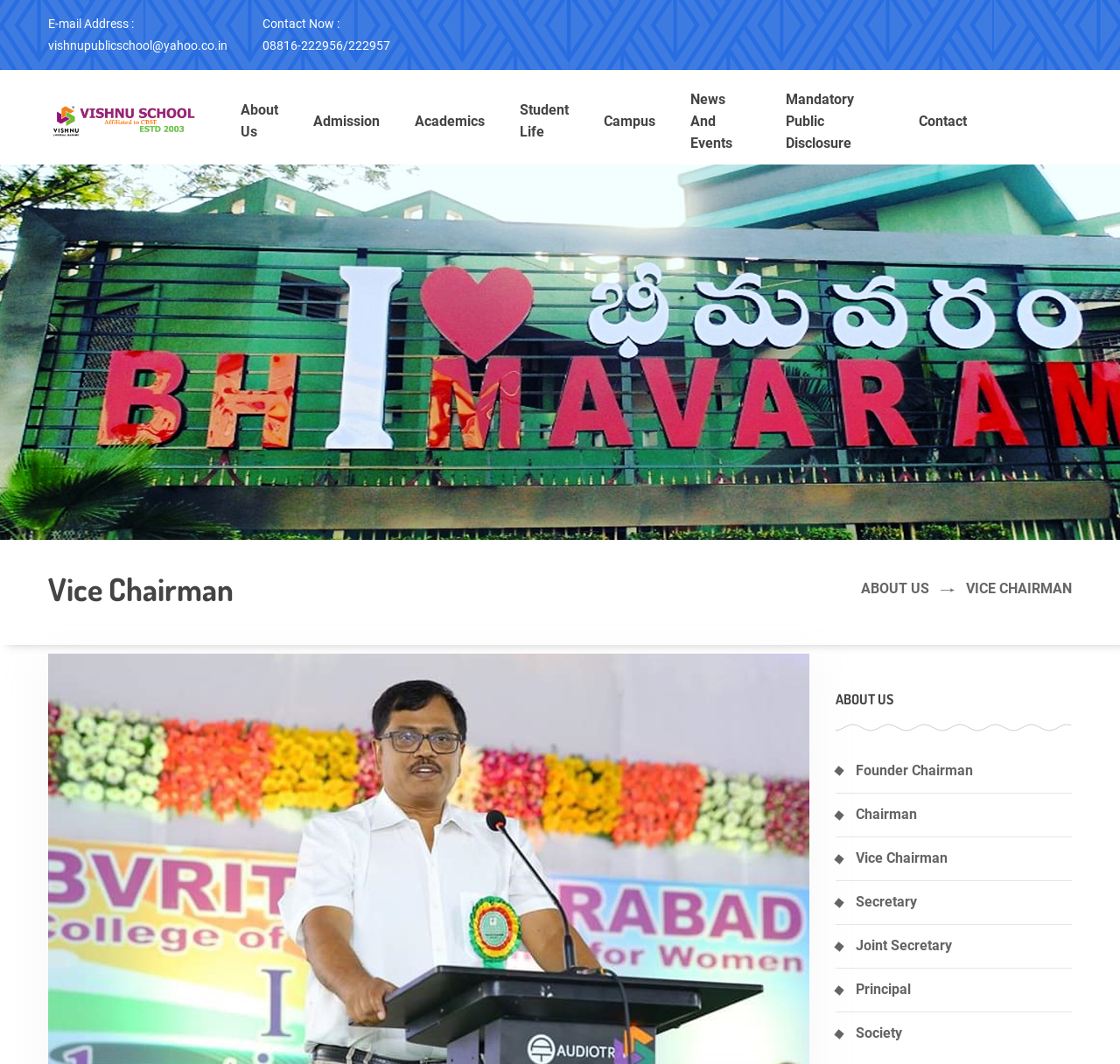Give a succinct answer to this question in a single word or phrase: 
What are the different sections of the school's website?

About Us, Admission, Academics, etc.